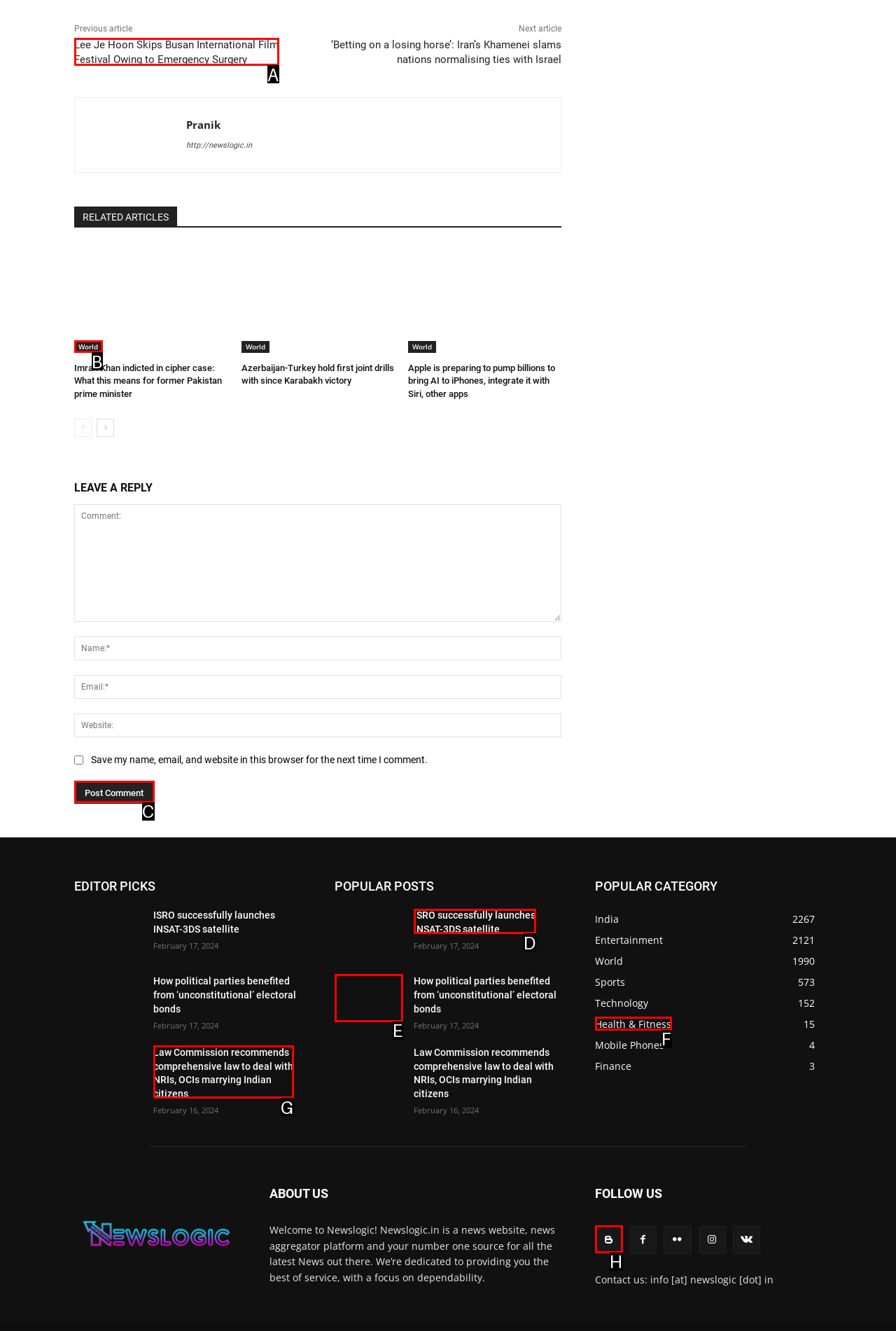Tell me the letter of the UI element to click in order to accomplish the following task: Explore Diagnostics, Inspection & Locating tools
Answer with the letter of the chosen option from the given choices directly.

None